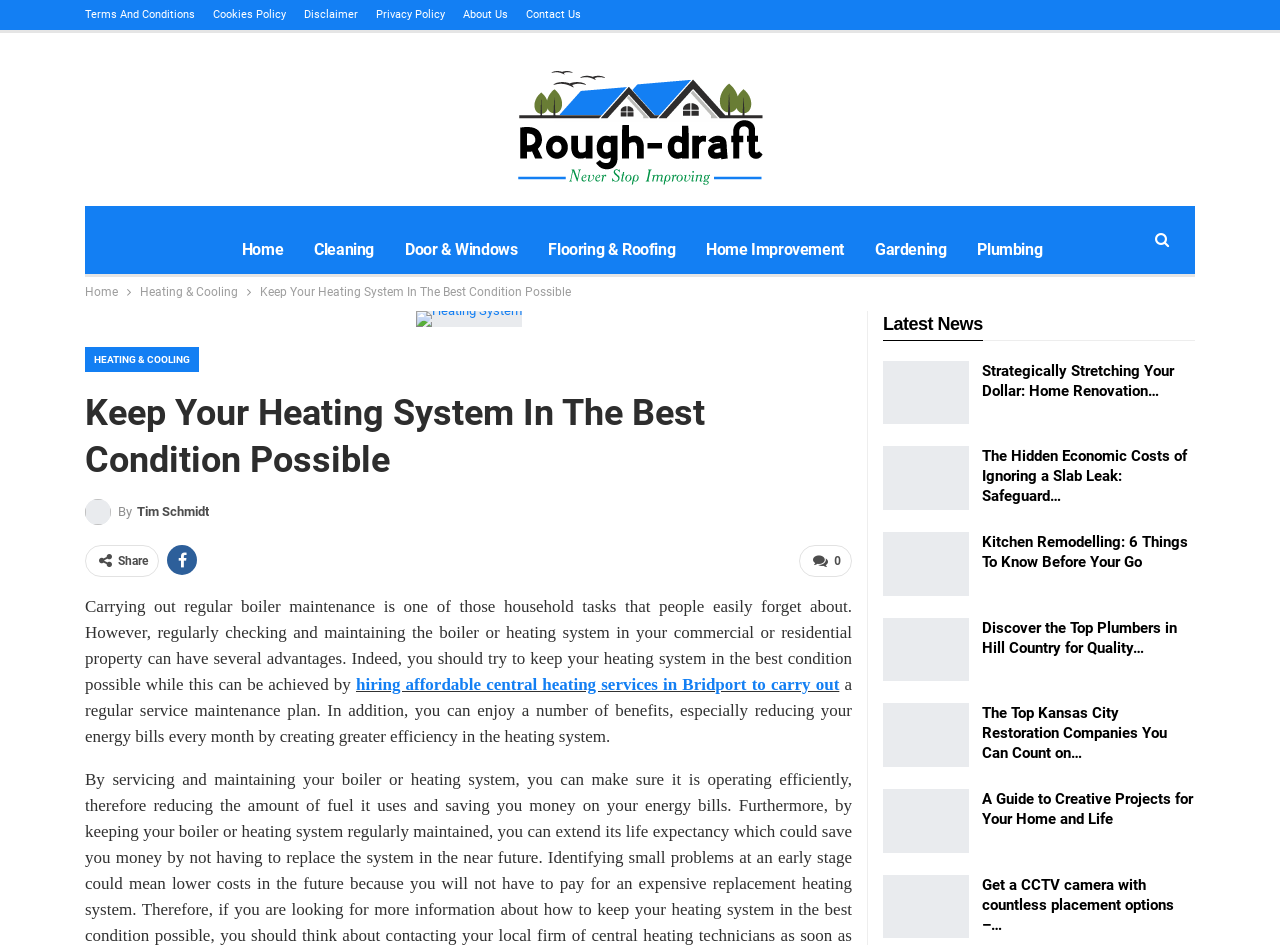Please specify the bounding box coordinates of the clickable section necessary to execute the following command: "Check the 'Latest News'".

[0.69, 0.332, 0.768, 0.353]